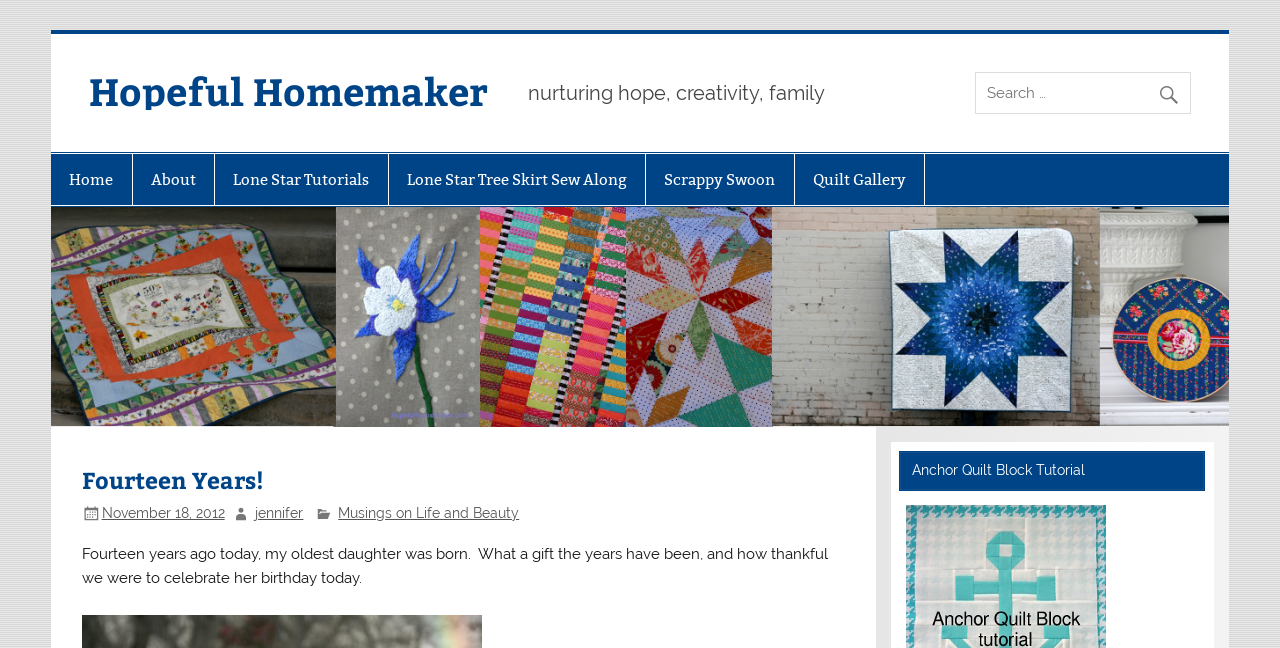Refer to the element description Musings on Life and Beauty and identify the corresponding bounding box in the screenshot. Format the coordinates as (top-left x, top-left y, bottom-right x, bottom-right y) with values in the range of 0 to 1.

[0.264, 0.779, 0.406, 0.804]